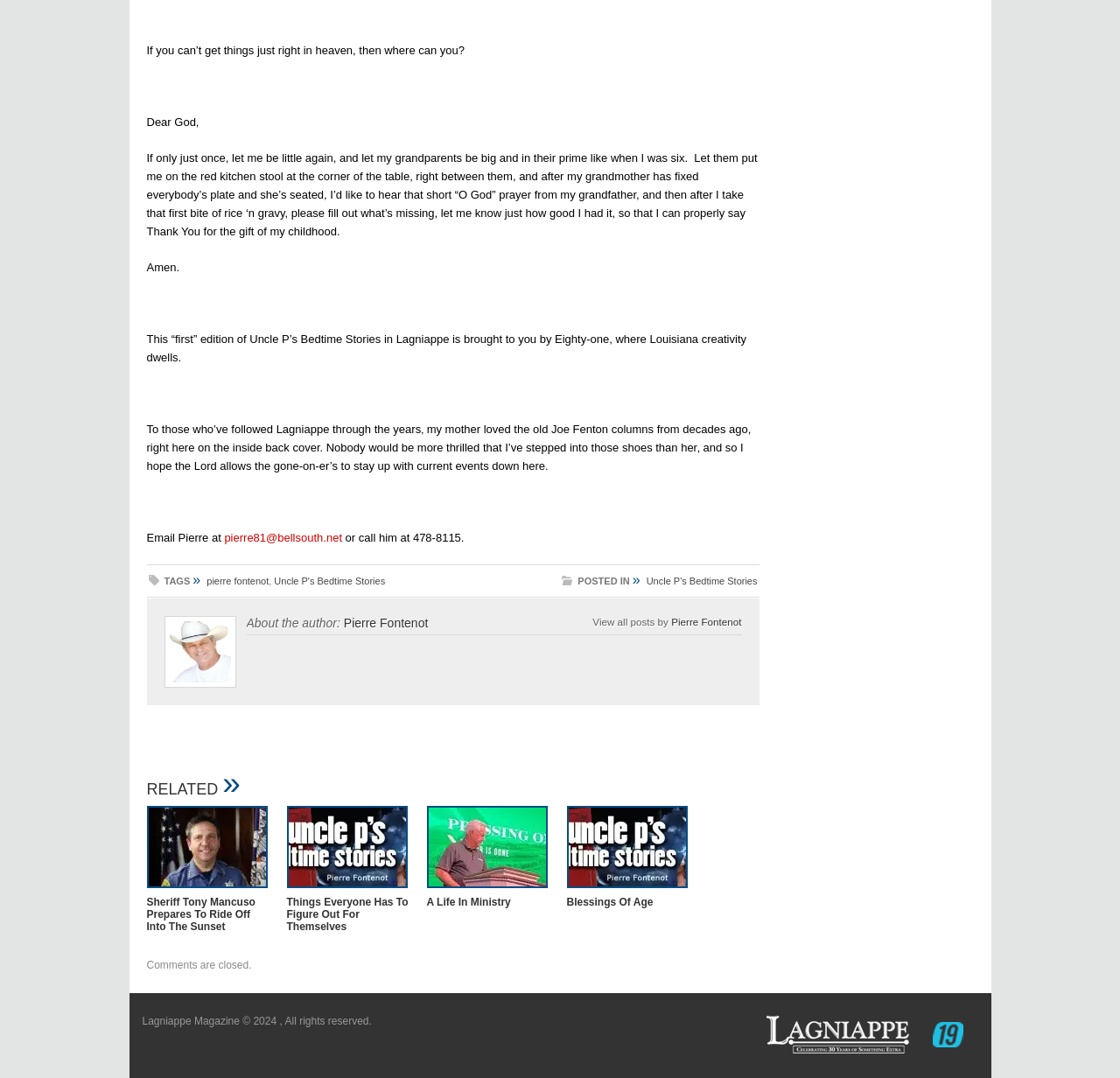Give a short answer to this question using one word or a phrase:
What is the email address to contact Pierre?

pierre81@bellsouth.net